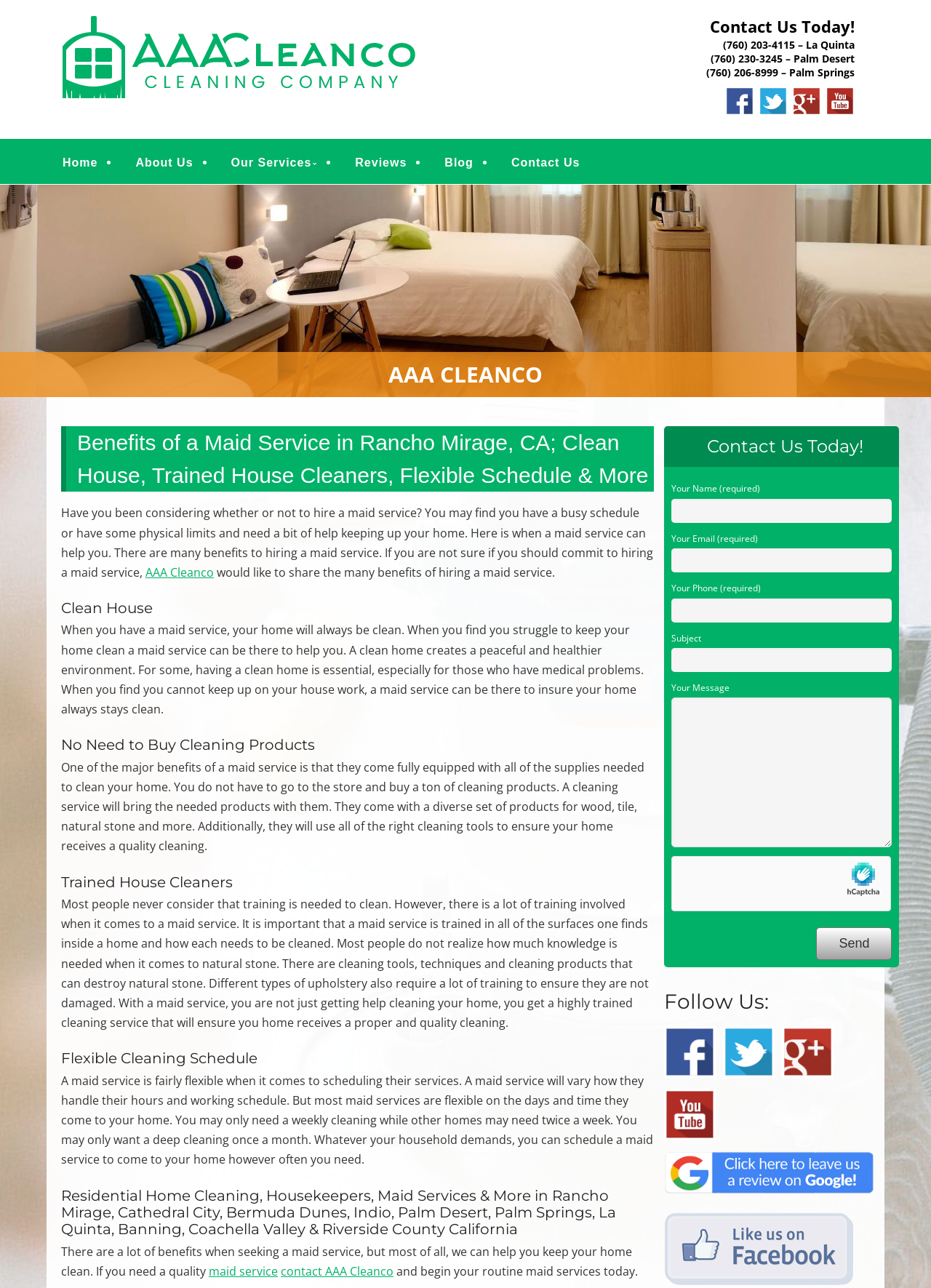For the element described, predict the bounding box coordinates as (top-left x, top-left y, bottom-right x, bottom-right y). All values should be between 0 and 1. Element description: About Us

[0.138, 0.113, 0.215, 0.137]